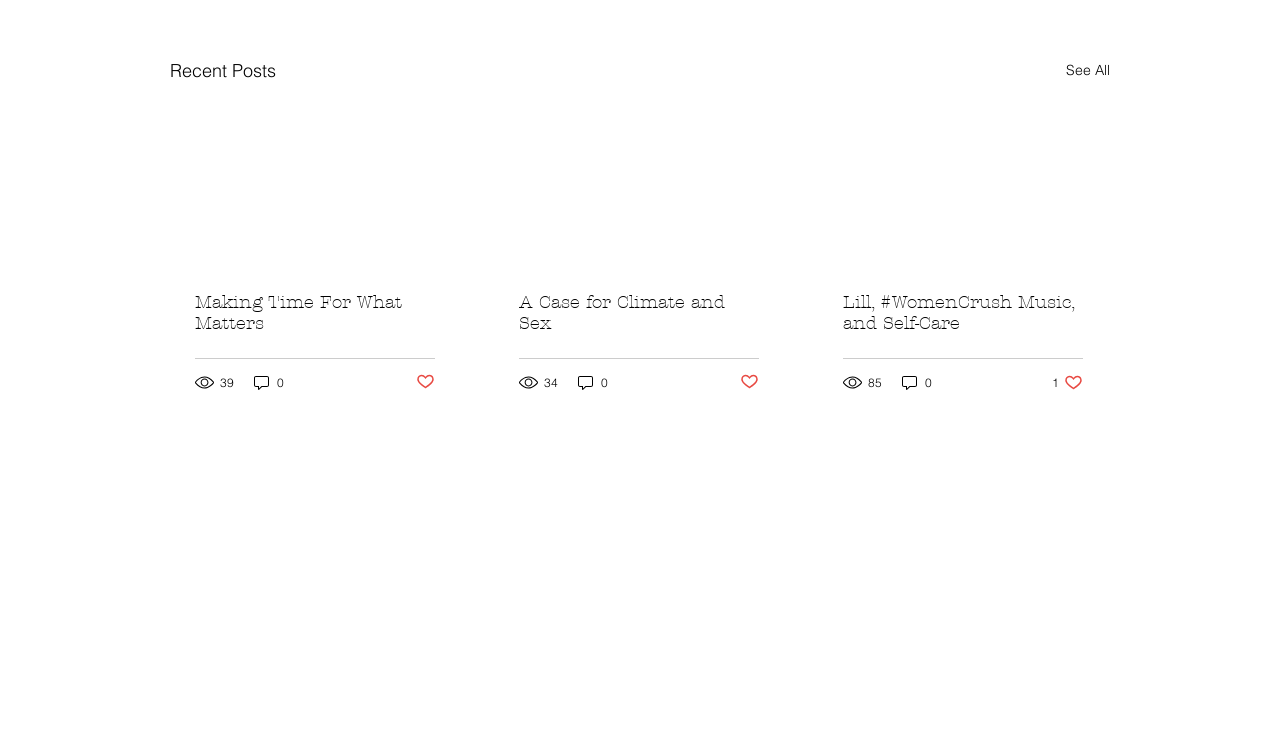Determine the bounding box coordinates of the clickable element to complete this instruction: "Like the post 'Lill, #WomenCrush Music, and Self-Care'". Provide the coordinates in the format of four float numbers between 0 and 1, [left, top, right, bottom].

[0.822, 0.498, 0.846, 0.524]